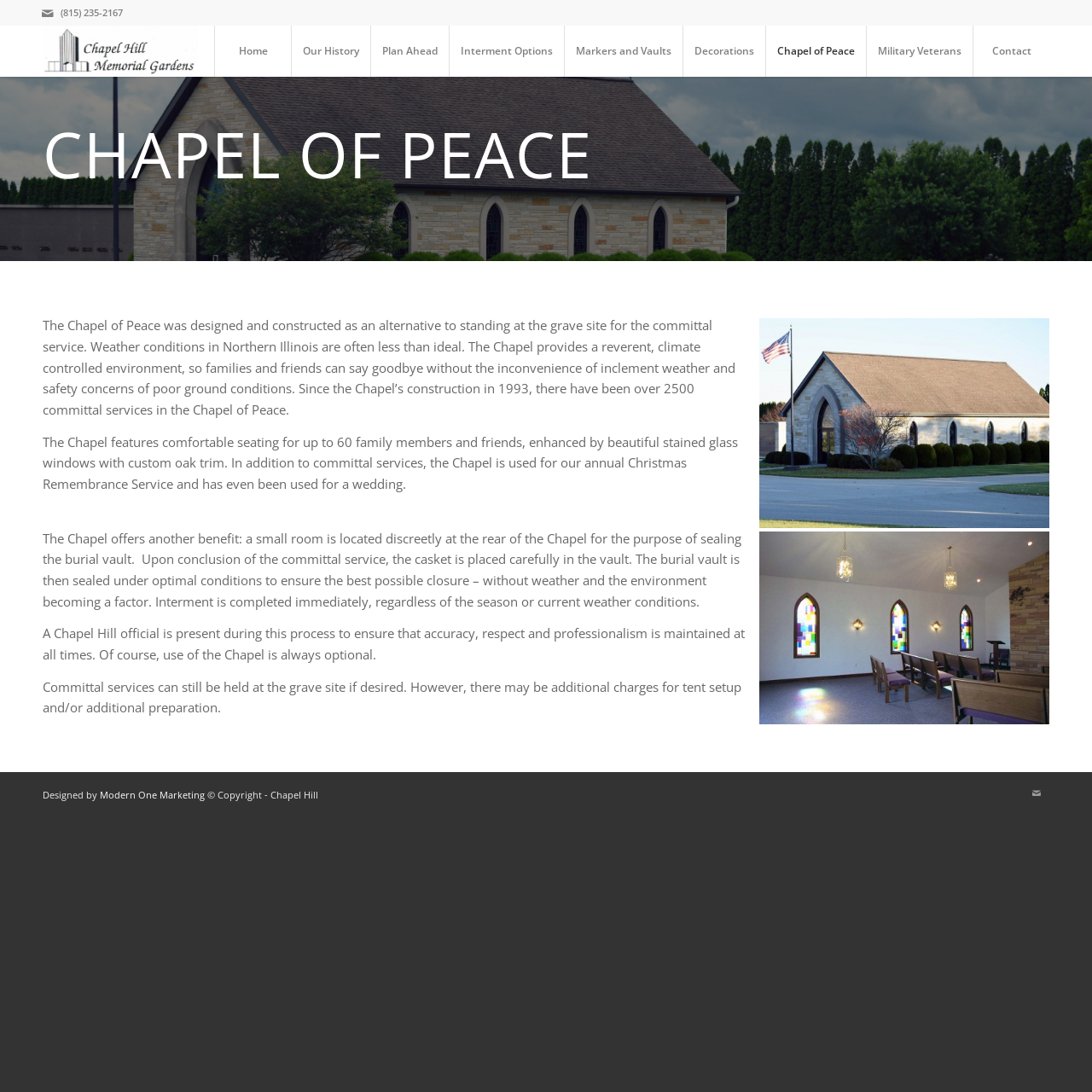Determine the bounding box coordinates in the format (top-left x, top-left y, bottom-right x, bottom-right y). Ensure all values are floating point numbers between 0 and 1. Identify the bounding box of the UI element described by: Decorations

[0.625, 0.023, 0.701, 0.07]